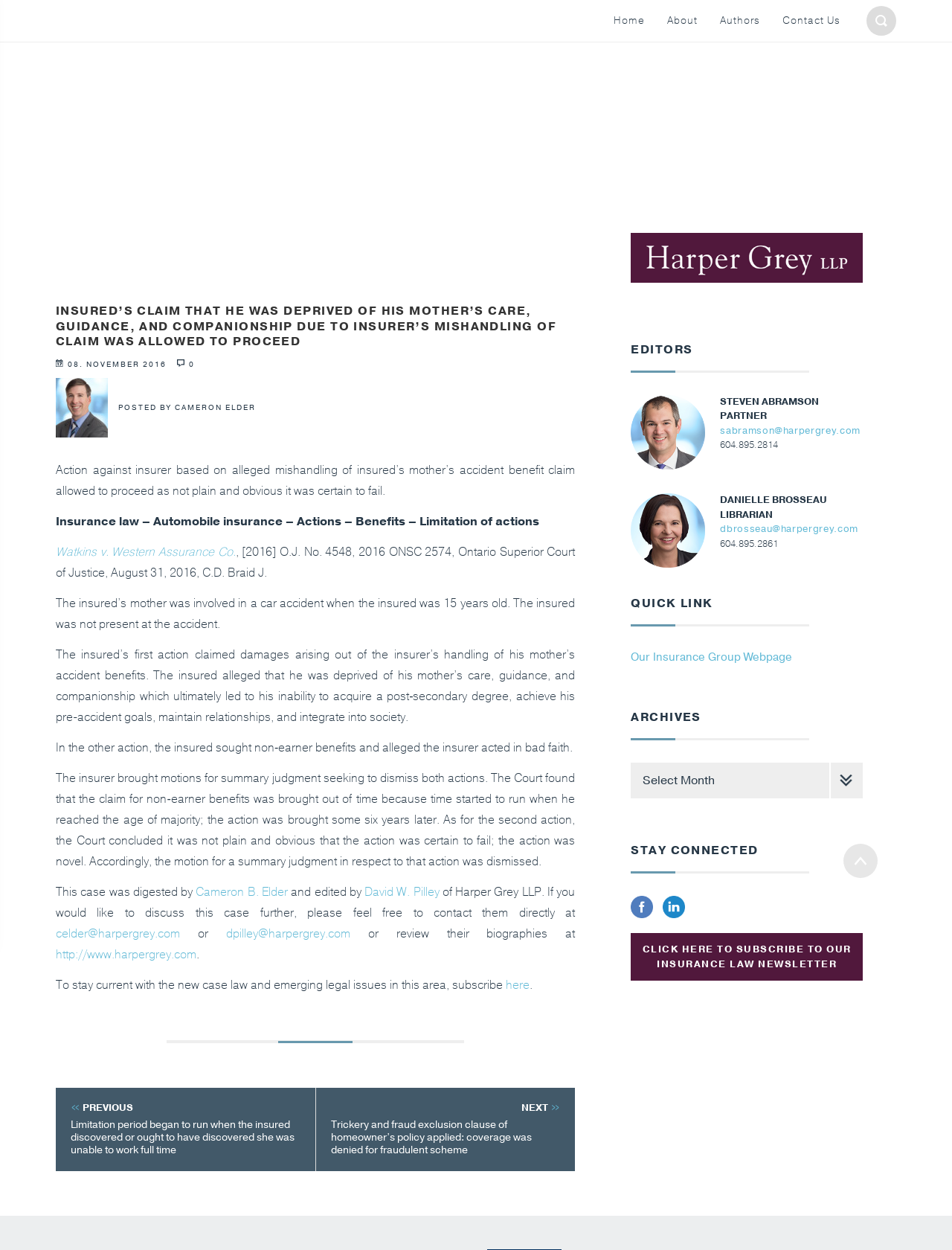Please determine the bounding box coordinates of the element's region to click for the following instruction: "Go to Home page".

[0.633, 0.0, 0.689, 0.033]